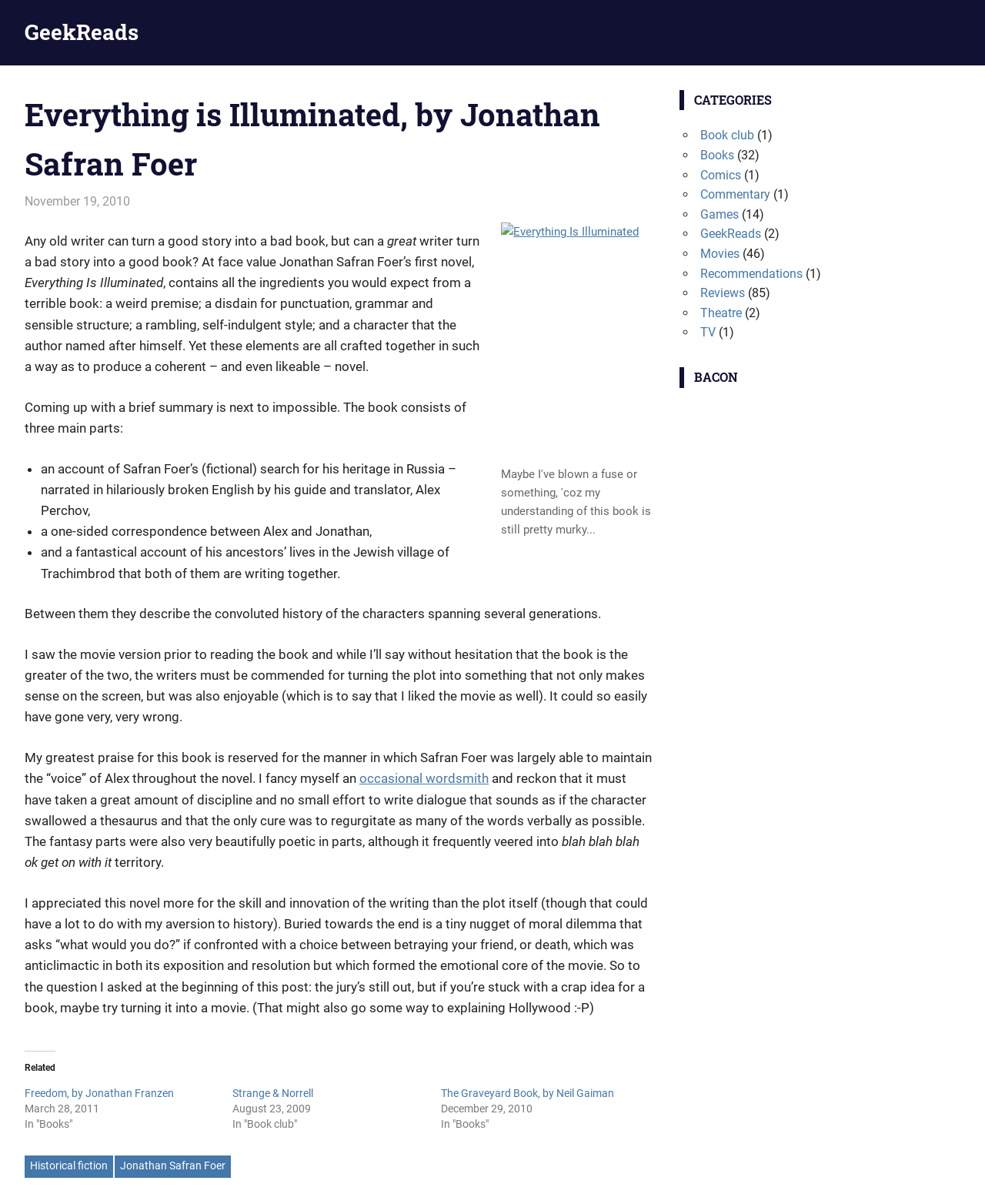Determine the bounding box coordinates for the clickable element to execute this instruction: "Check the categories". Provide the coordinates as four float numbers between 0 and 1, i.e., [left, top, right, bottom].

[0.695, 0.075, 0.784, 0.091]